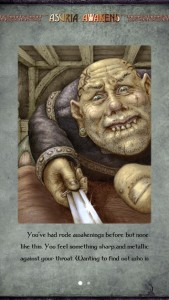Provide a comprehensive description of the image.

The image from "Asuria Awakens," a gamebook adventure by Tin Man Games, depicts a tense moment featuring a menacing character. The scene conveys a sense of urgency and peril, as the protagonist feels a sharp, metallic object pressing against their throat. This artwork likely reflects the game’s themes of mystery and suspense, immersing players in a narrative filled with dark secrets and unexpected twists. The illustration captures the essence of the story, highlighting the investigator's dangerous confrontation in the ominous setting of Casporur, a town steeped in superstition and fear of a returning lost god.